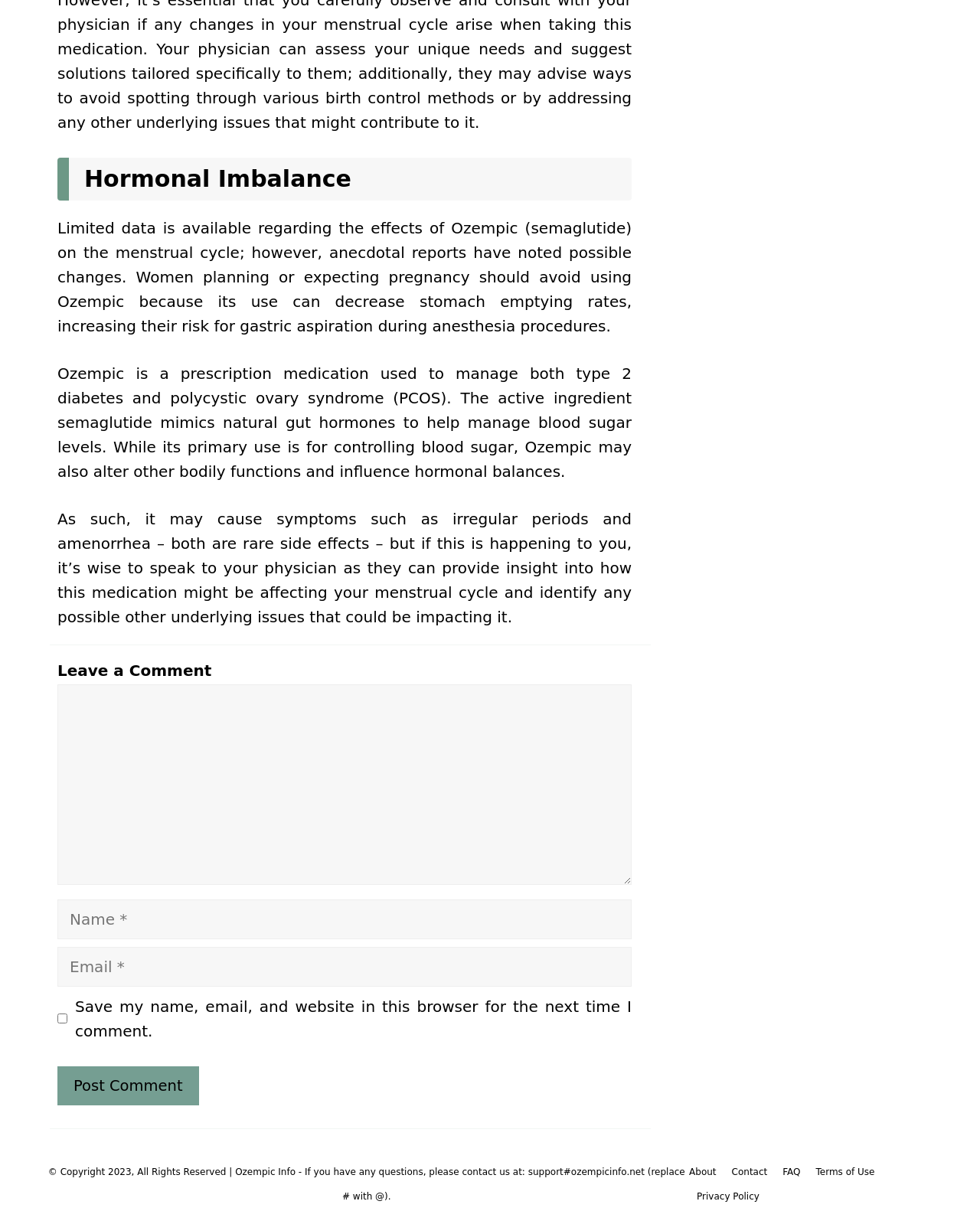Given the element description, predict the bounding box coordinates in the format (top-left x, top-left y, bottom-right x, bottom-right y), using floating point numbers between 0 and 1: Privacy Policy

[0.711, 0.973, 0.775, 0.982]